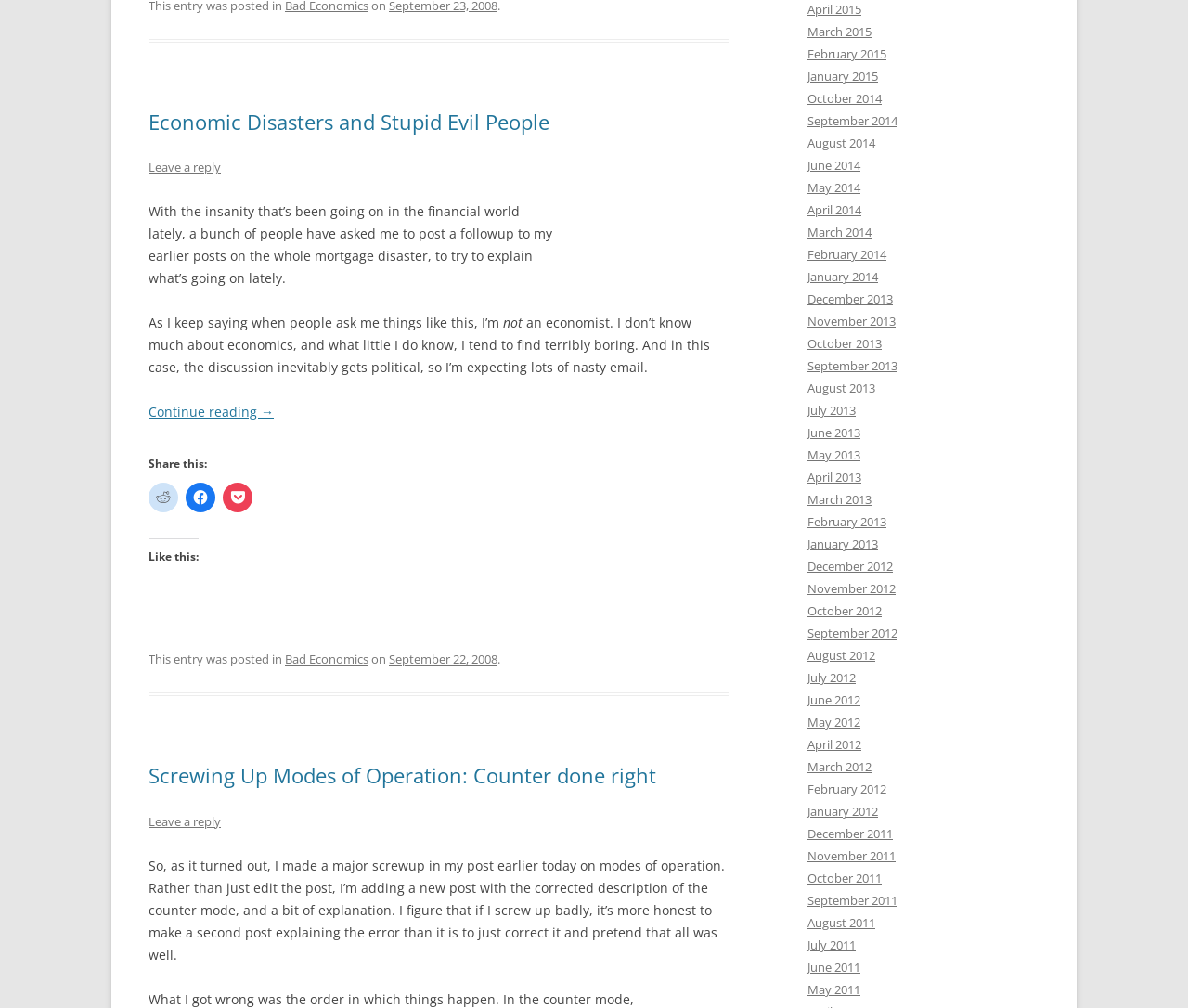Locate the bounding box coordinates of the element that should be clicked to fulfill the instruction: "Leave a reply".

[0.125, 0.158, 0.186, 0.174]